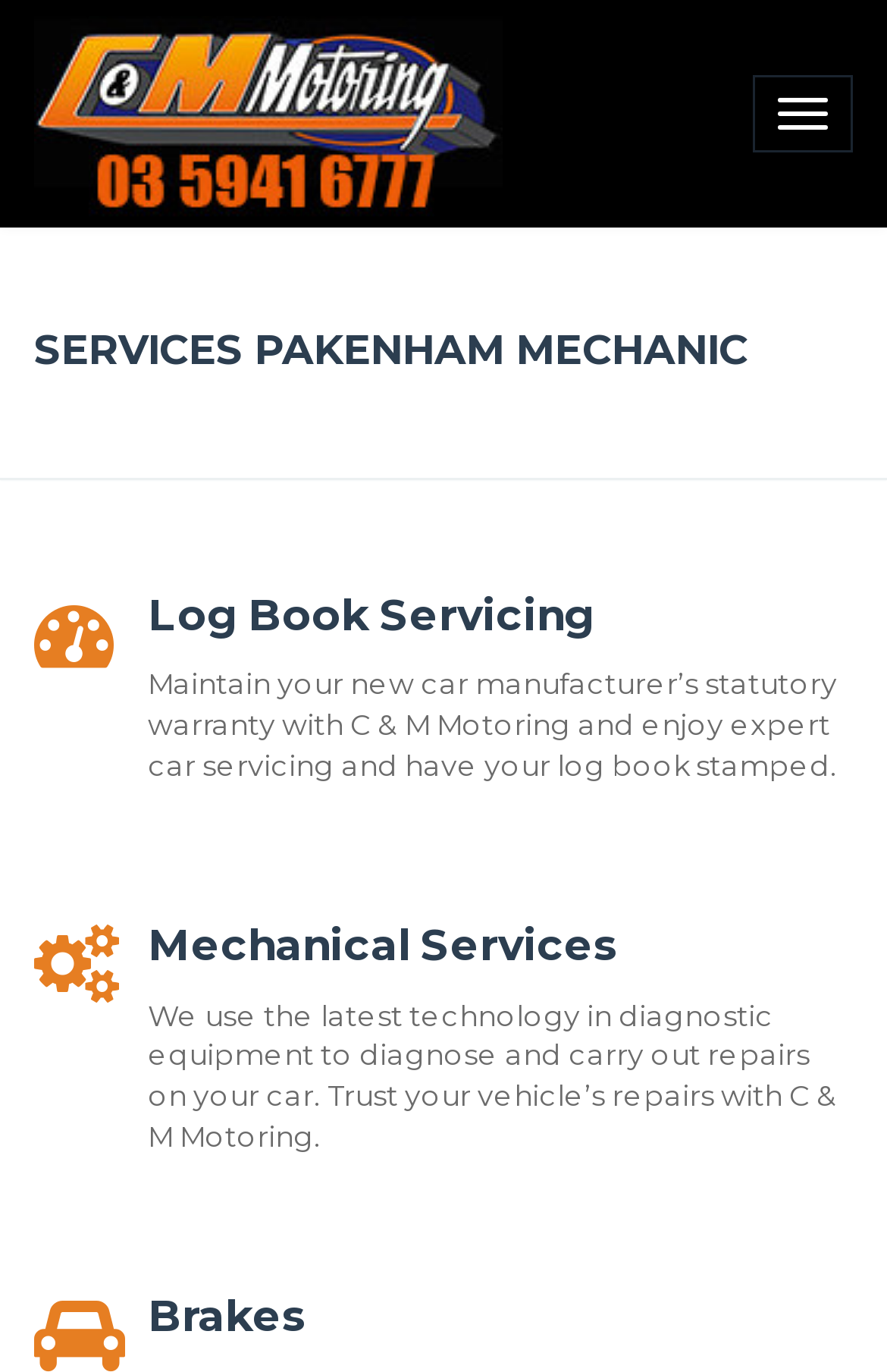Deliver a detailed narrative of the webpage's visual and textual elements.

The webpage is about Pakenham Mechanic - C & M Motoring, a car servicing and repair business. At the top right corner, there is a button labeled "Toggle navigation". On the top left, the company's logo and name "C & M Motoring" are displayed, with the logo being an image. 

Below the logo, a heading "SERVICES PAKENHAM MECHANIC" is prominently displayed. Under this heading, there are three subheadings: "Log Book Servicing", "Mechanical Services", and "Brakes". 

The "Log Book Servicing" section provides a brief description of the service, stating that C & M Motoring can maintain the manufacturer's statutory warranty while providing expert car servicing and log book stamping. 

The "Mechanical Services" section describes the business's use of the latest technology in diagnostic equipment to diagnose and carry out repairs on cars. 

The "Brakes" section is the last service listed, but its description is not provided. Overall, the webpage appears to be a service page for C & M Motoring, highlighting their various car servicing and repair offerings.